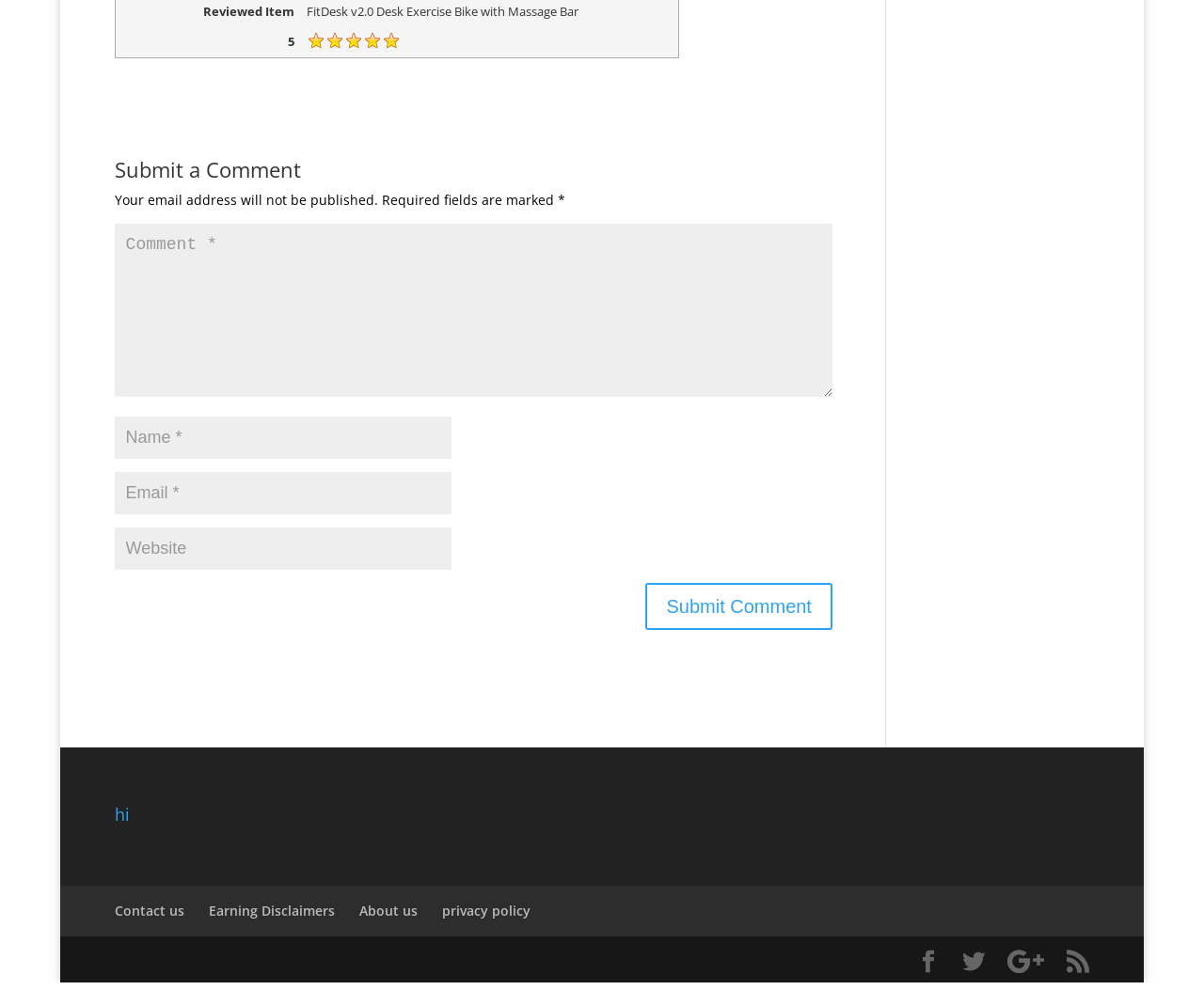What is the button at the bottom of the comment form for?
Craft a detailed and extensive response to the question.

The button at the bottom of the comment form is labeled 'Submit Comment', indicating that it is used to submit the comment after filling out the required fields.